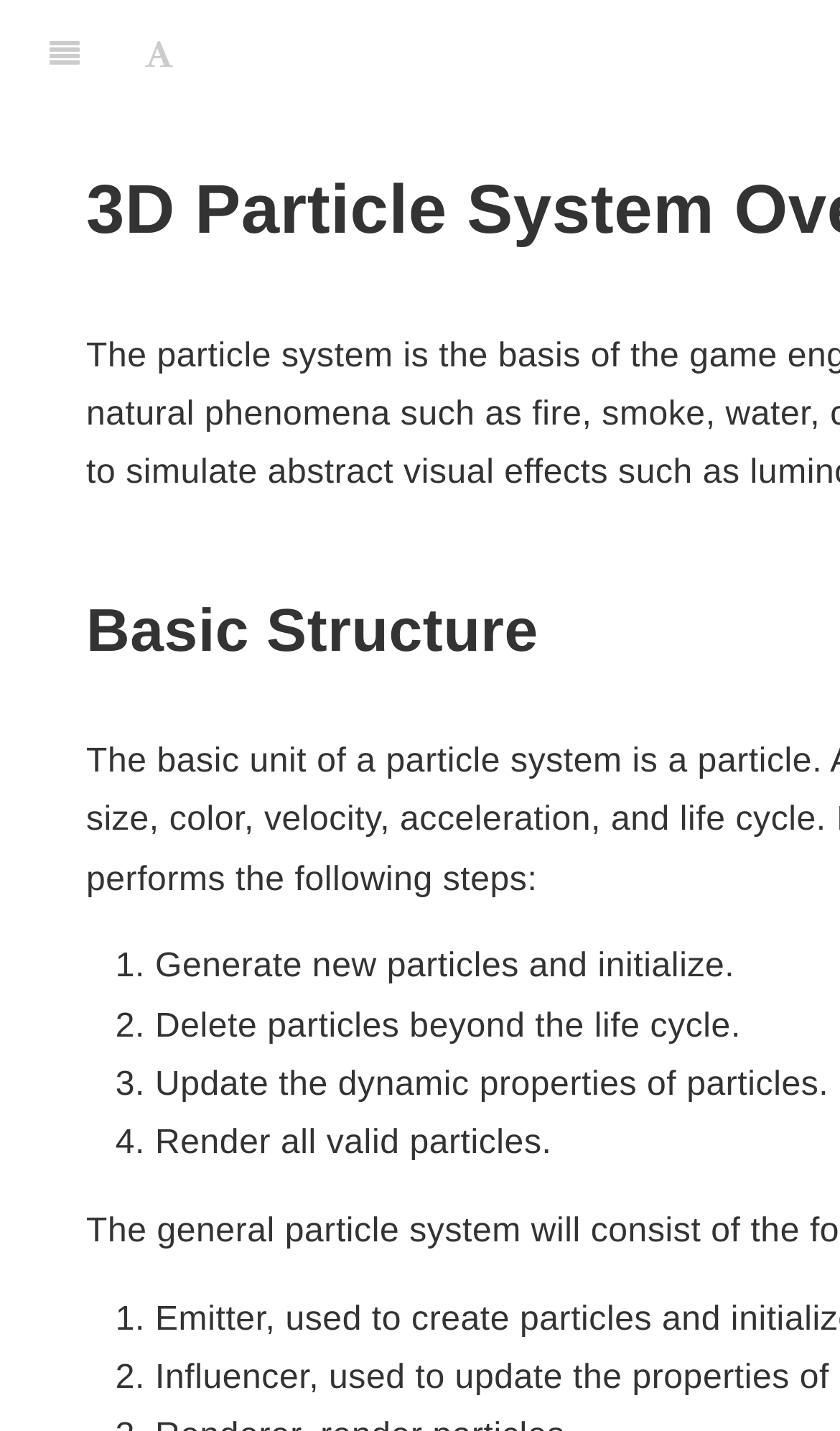Predict the bounding box coordinates for the UI element described as: "parent_node: Basic Structure aria-label="Anchor"". The coordinates should be four float numbers between 0 and 1, presented as [left, top, right, bottom].

[0.641, 0.415, 0.715, 0.458]